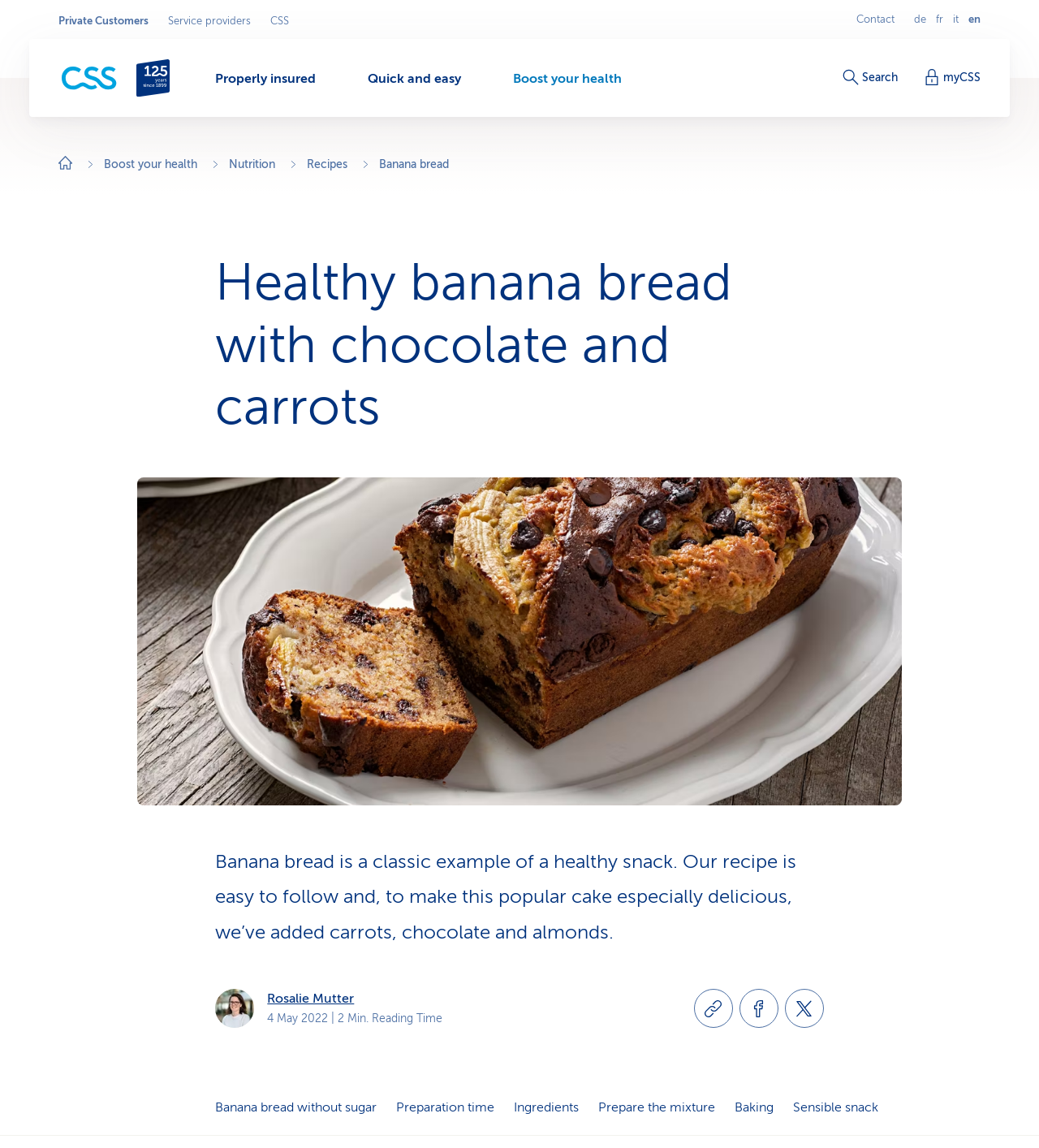Examine the image and give a thorough answer to the following question:
What is the date of the article?

The date of the article is mentioned below the author's name, and it is 4 May 2022.